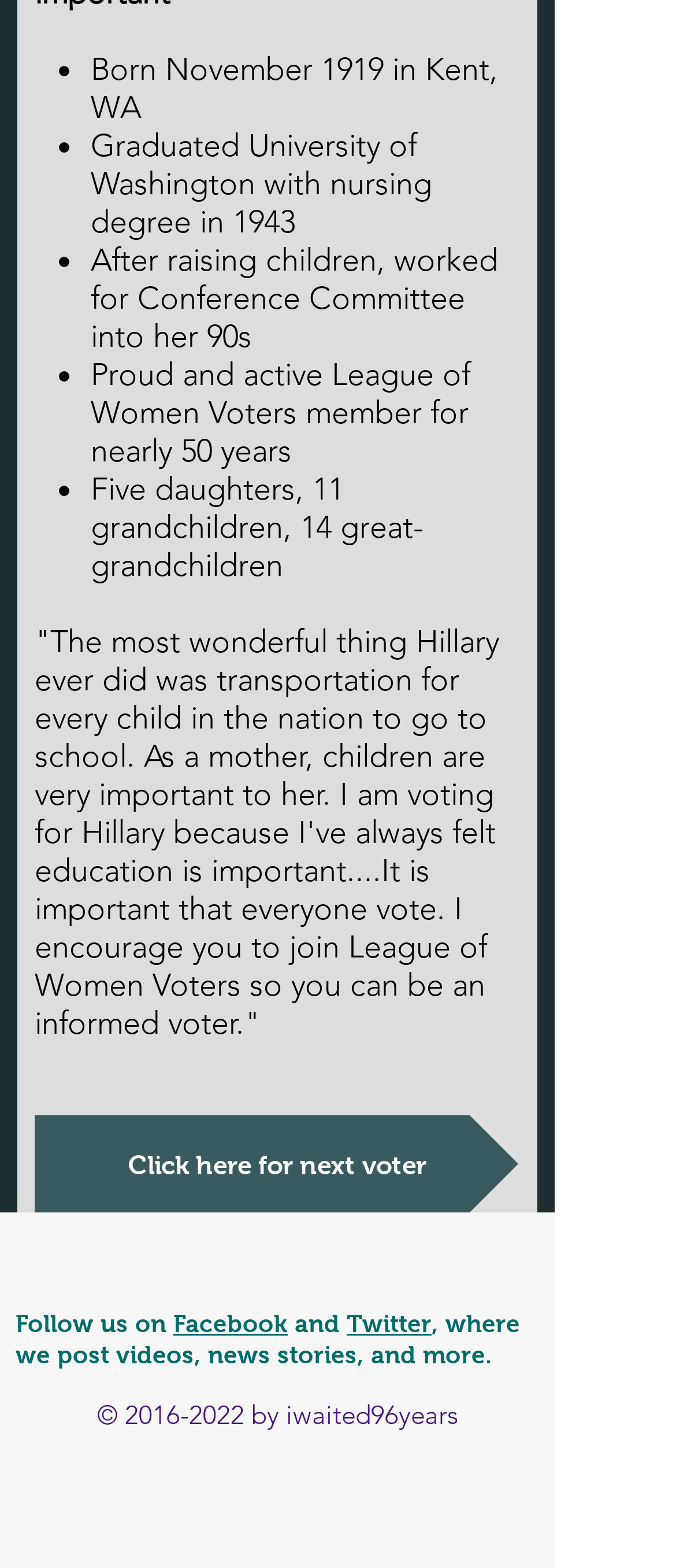What degree did the person graduate with?
Using the image, give a concise answer in the form of a single word or short phrase.

Nursing degree